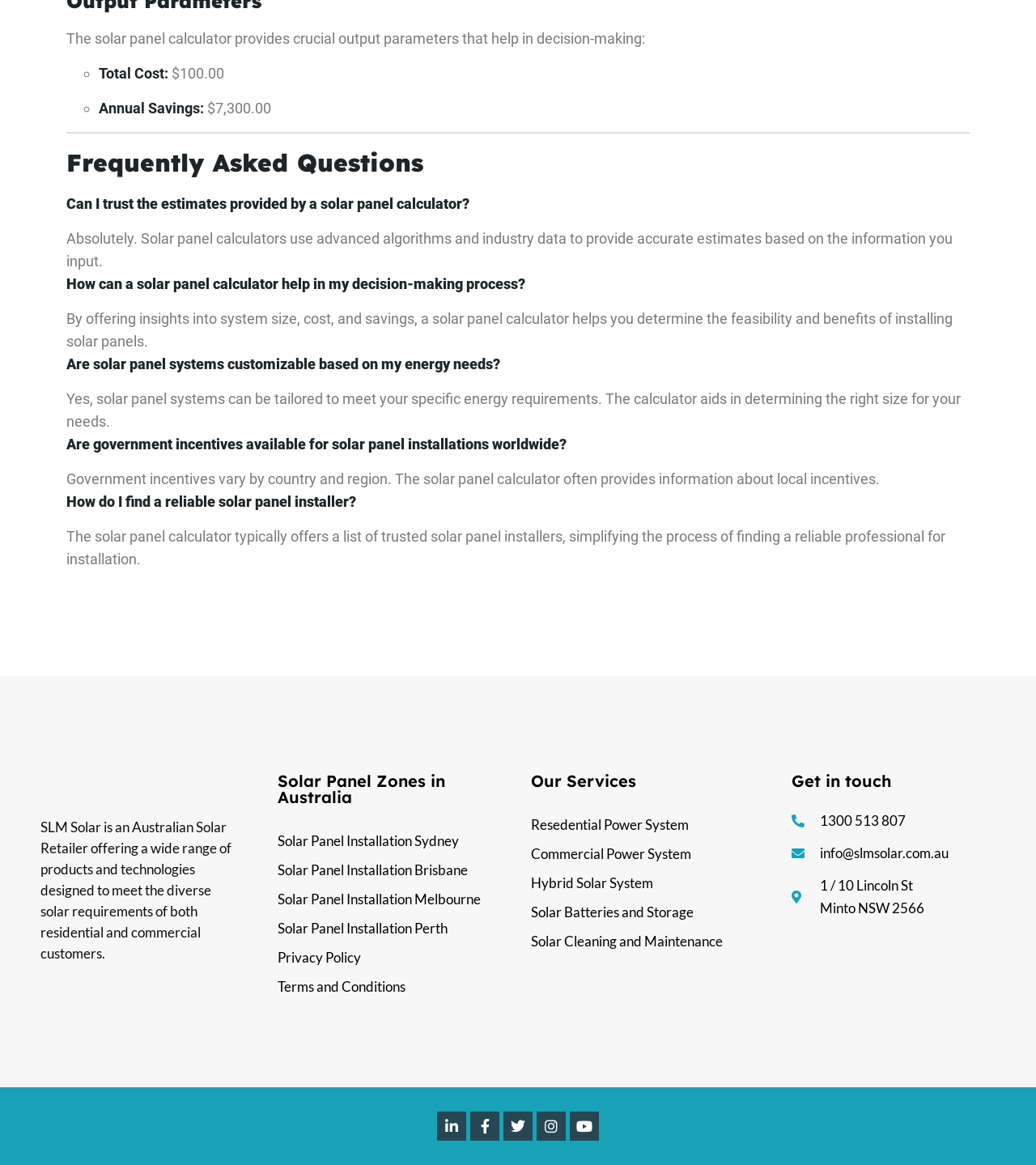Locate the bounding box coordinates of the element I should click to achieve the following instruction: "Click on the 'Solar Panel Installation Sydney' link".

[0.268, 0.712, 0.497, 0.732]